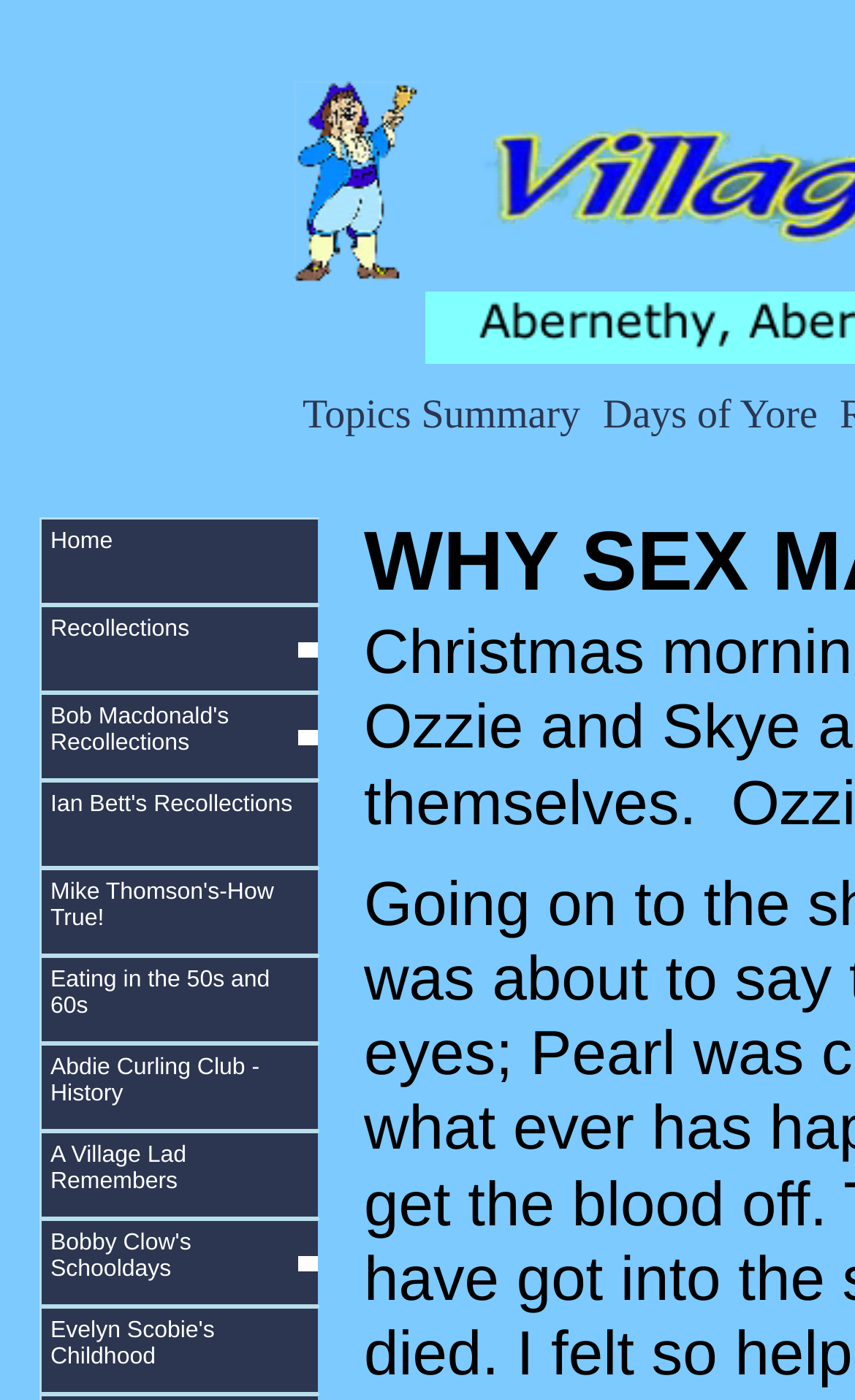What is the first link on the left side?
Using the image, provide a concise answer in one word or a short phrase.

Home